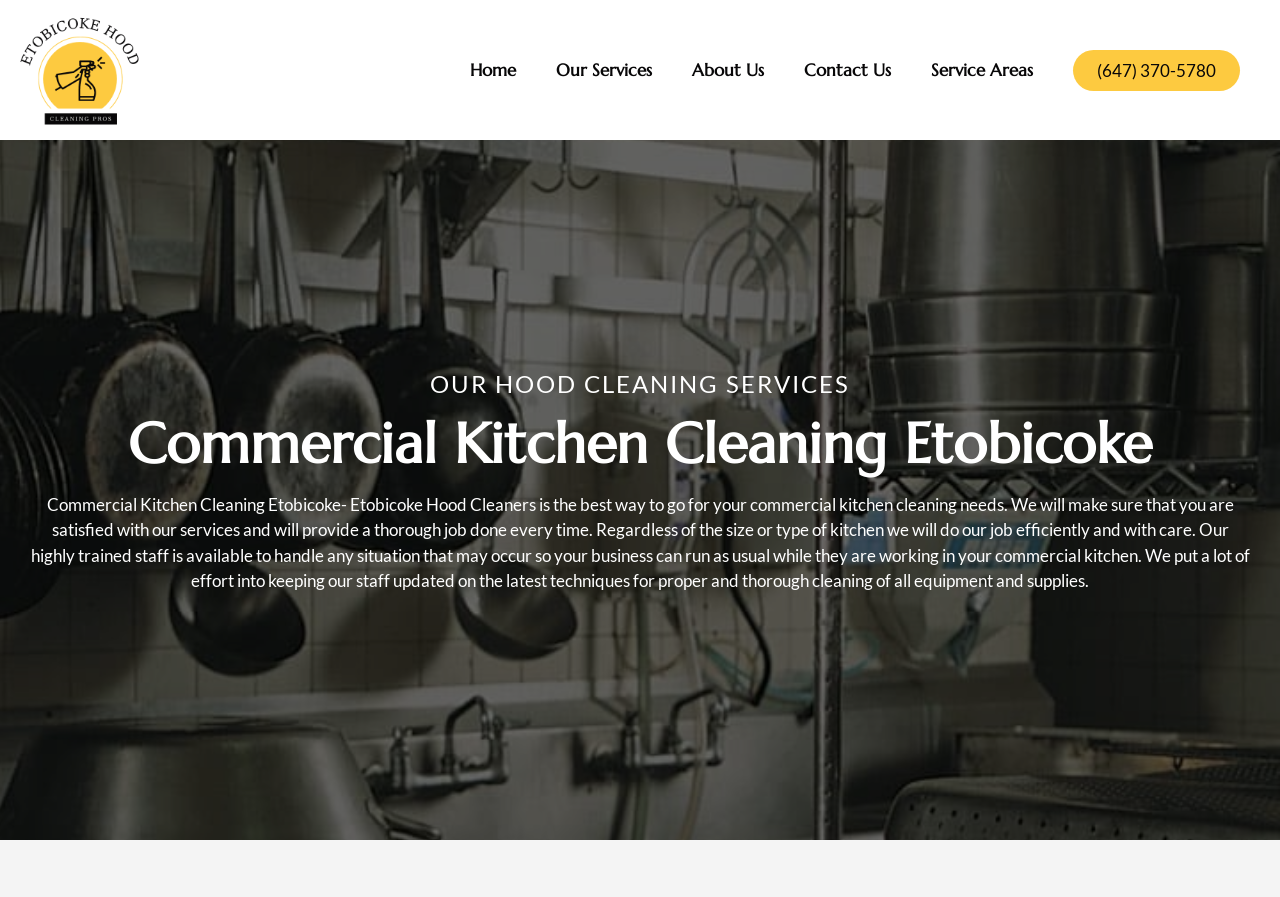What is the scope of the company's services?
Using the details shown in the screenshot, provide a comprehensive answer to the question.

The static text states that the company can handle any size or type of kitchen, implying that their services are not limited to specific types of kitchens and can cater to a wide range of clients.